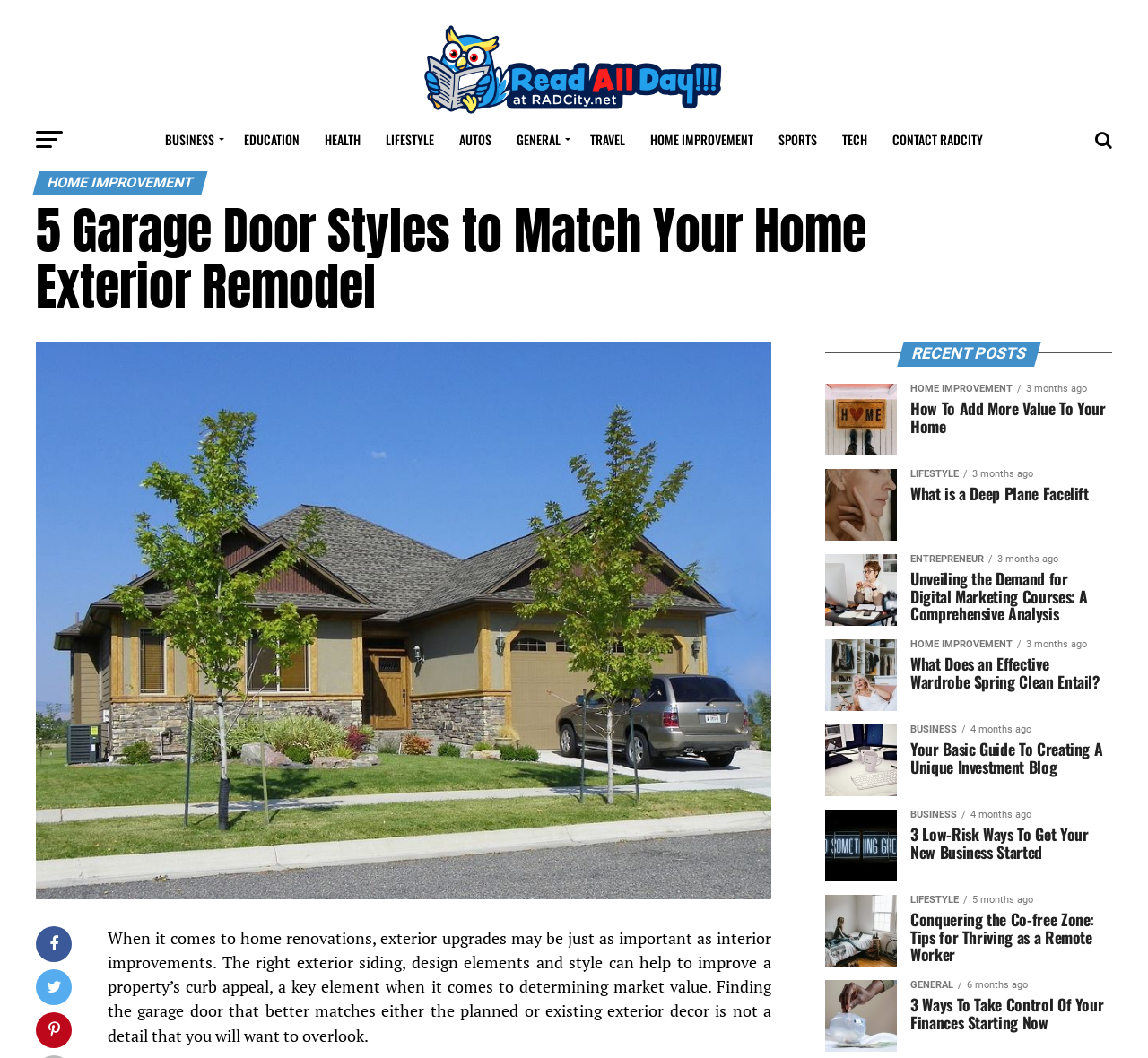Please provide the bounding box coordinates for the element that needs to be clicked to perform the following instruction: "View 'TRAVEL' section". The coordinates should be given as four float numbers between 0 and 1, i.e., [left, top, right, bottom].

[0.505, 0.111, 0.554, 0.154]